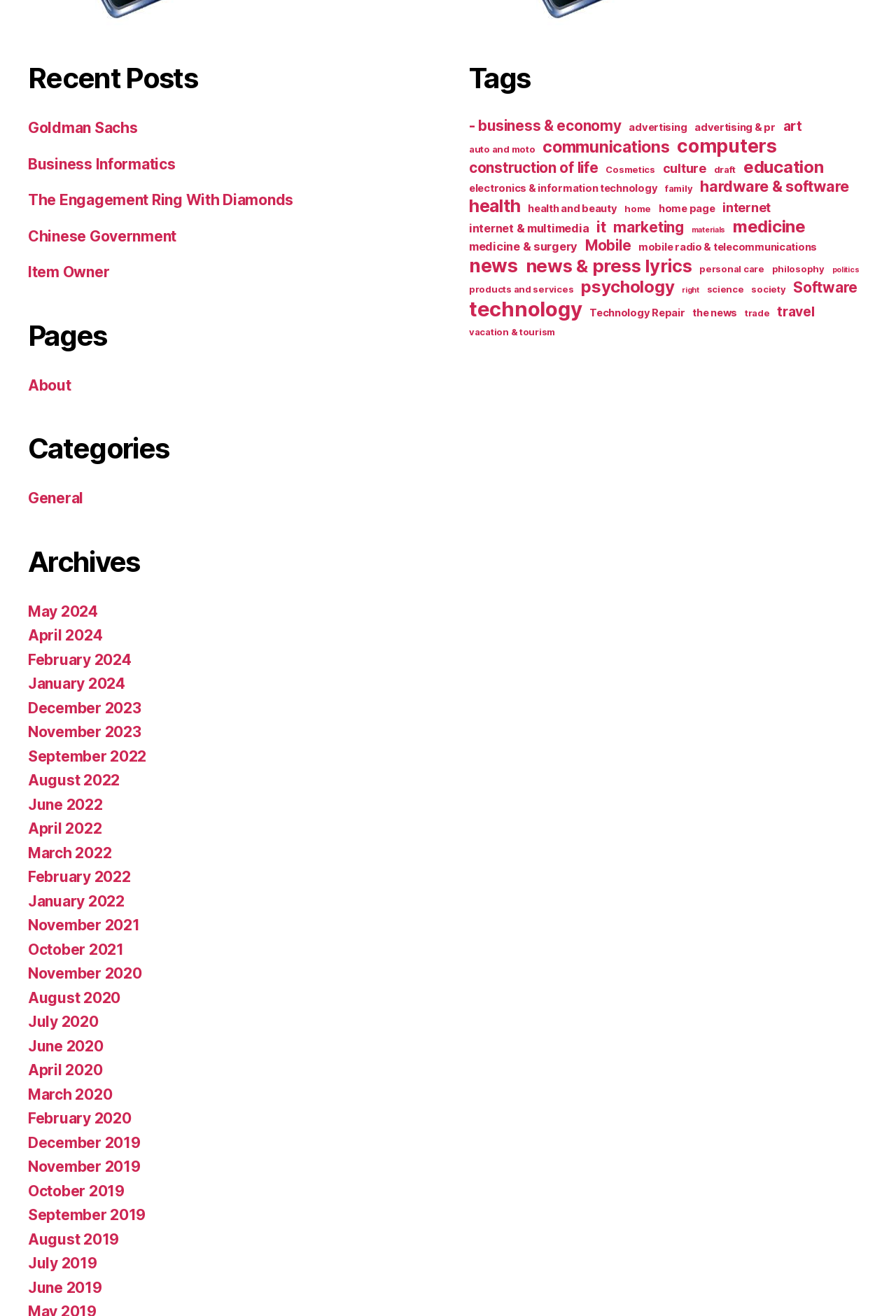Identify the bounding box coordinates of the clickable section necessary to follow the following instruction: "View 'May 2024' archives". The coordinates should be presented as four float numbers from 0 to 1, i.e., [left, top, right, bottom].

[0.031, 0.458, 0.109, 0.471]